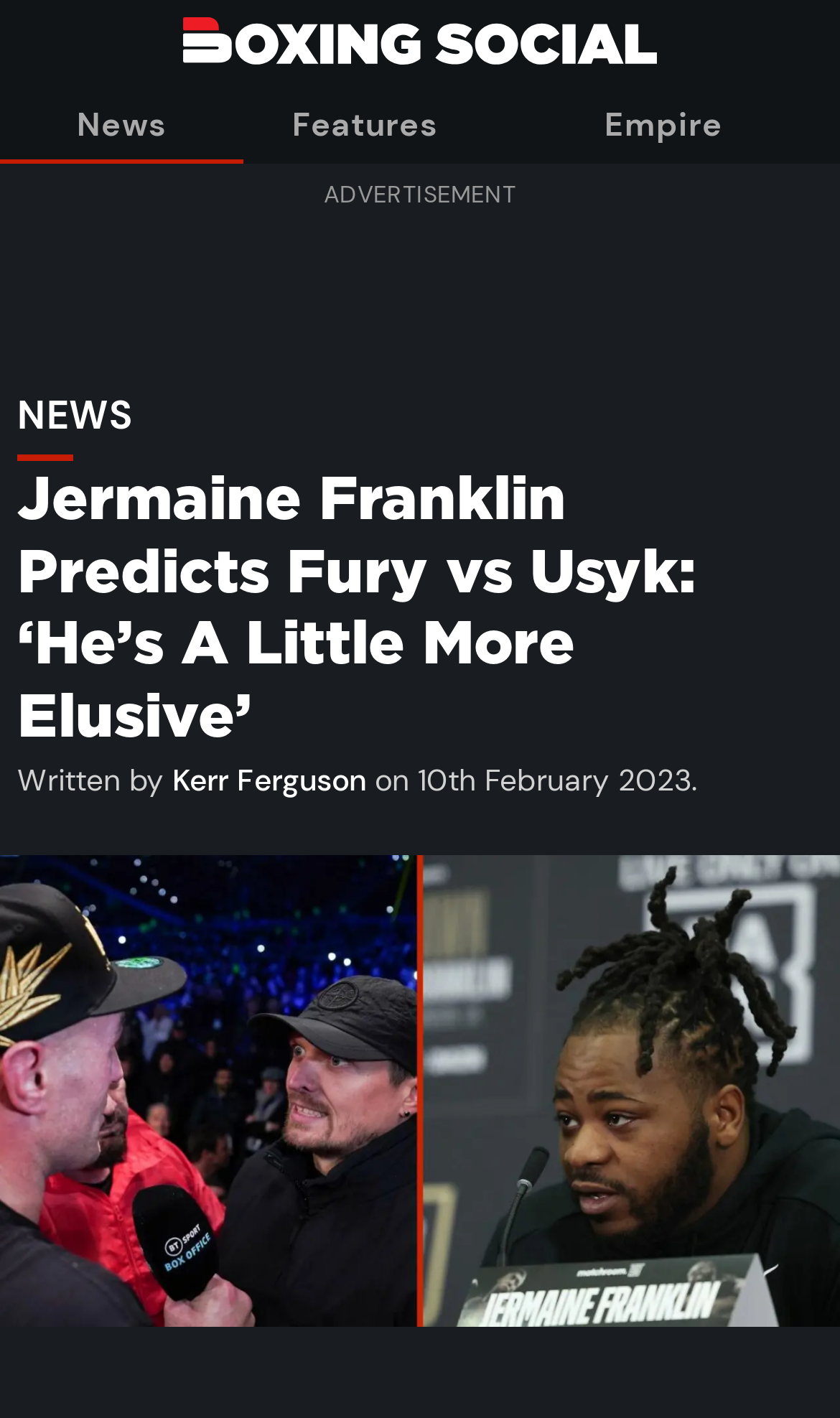How many main navigation links are there?
Answer with a single word or phrase by referring to the visual content.

3